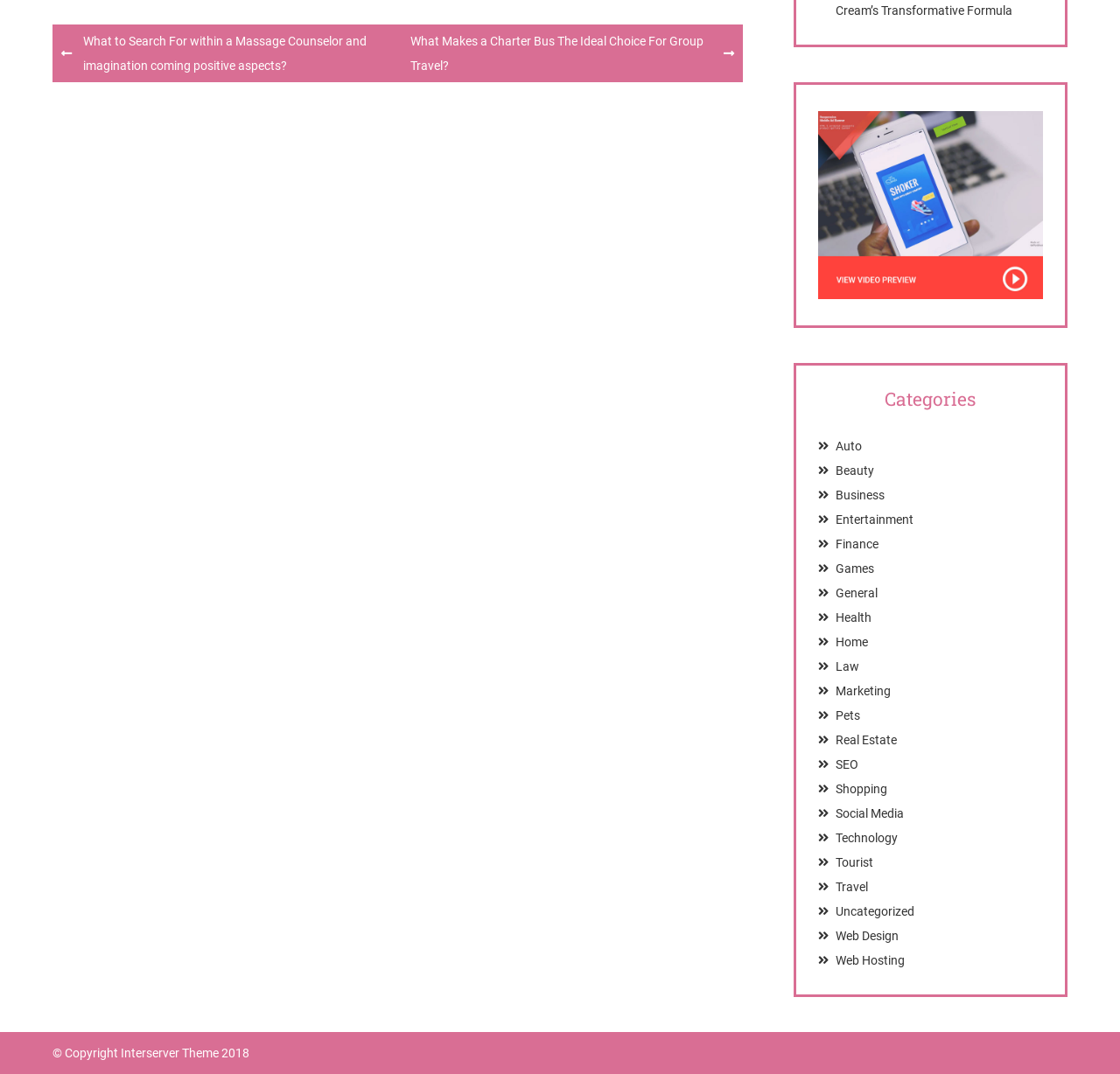How many categories are listed on the webpage?
Please answer the question with a detailed response using the information from the screenshot.

The webpage lists 24 categories, including 'Auto', 'Beauty', 'Business', and so on, up to 'Web Hosting'.